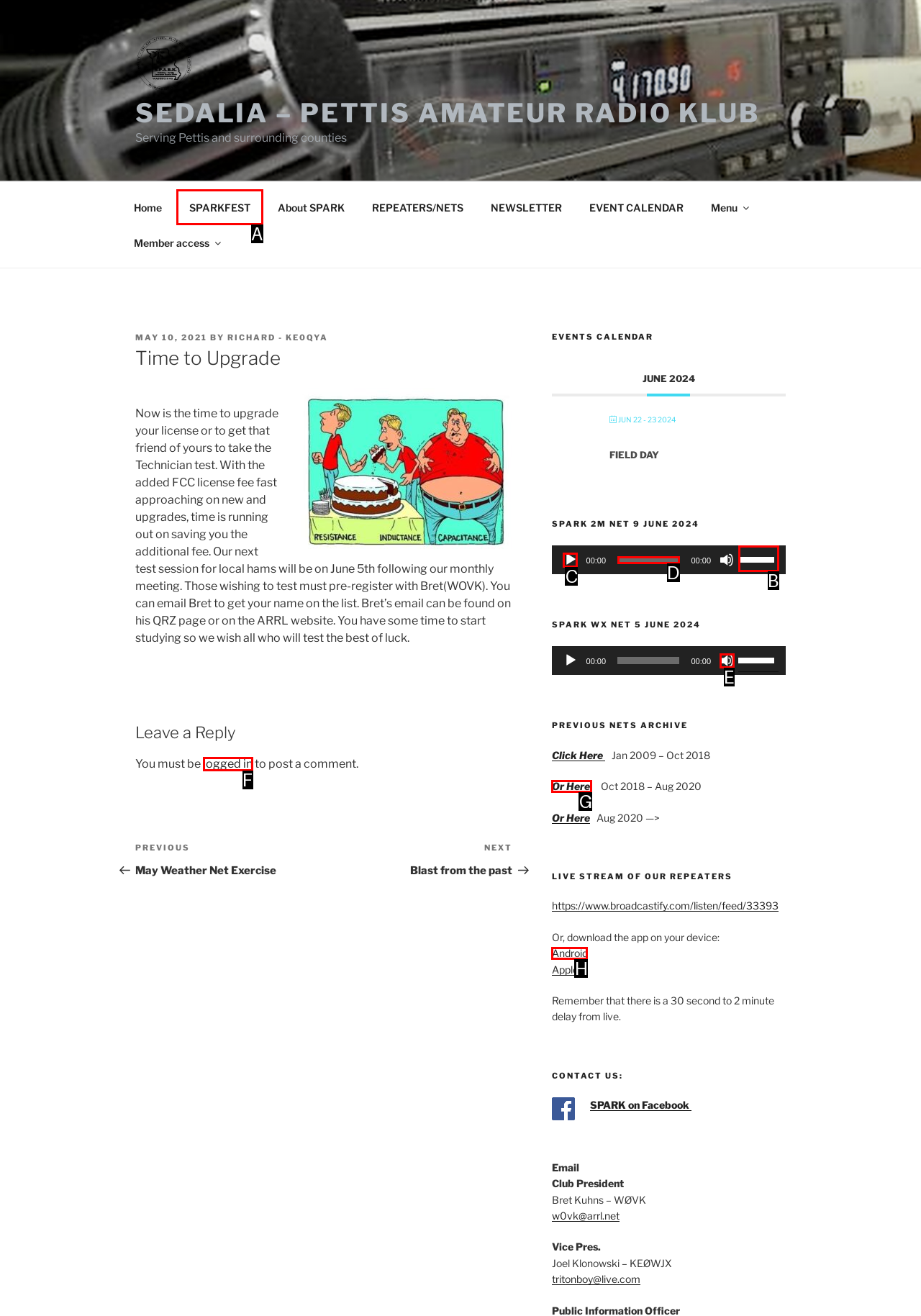What option should you select to complete this task: Click on the 'Android' link? Indicate your answer by providing the letter only.

H